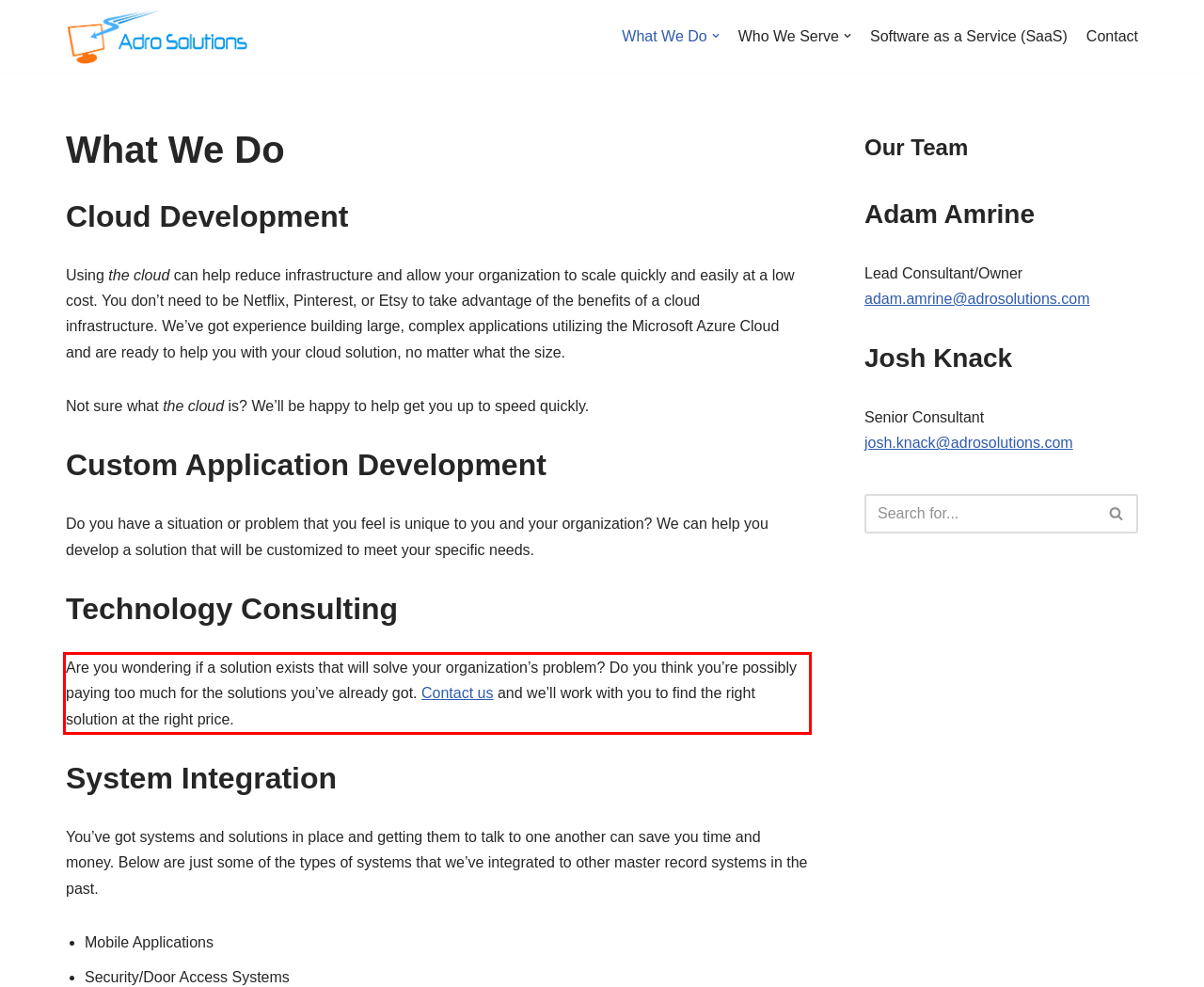You have a screenshot with a red rectangle around a UI element. Recognize and extract the text within this red bounding box using OCR.

Are you wondering if a solution exists that will solve your organization’s problem? Do you think you’re possibly paying too much for the solutions you’ve already got. Contact us and we’ll work with you to find the right solution at the right price.